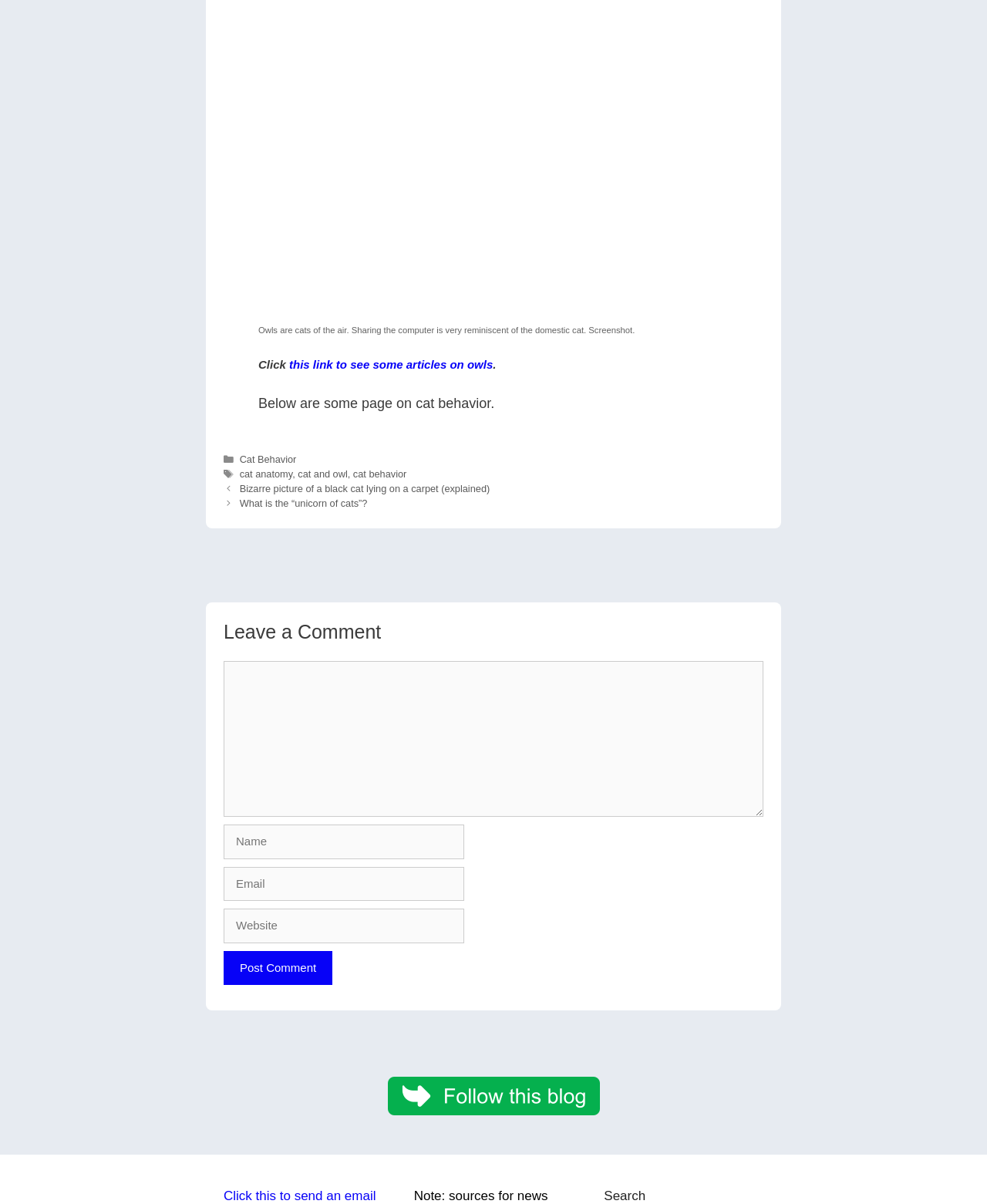What is the relationship between owls and cats according to the webpage?
Please ensure your answer to the question is detailed and covers all necessary aspects.

The webpage states 'Owls are cats of the air', suggesting that owls and cats share some similarities or characteristics.